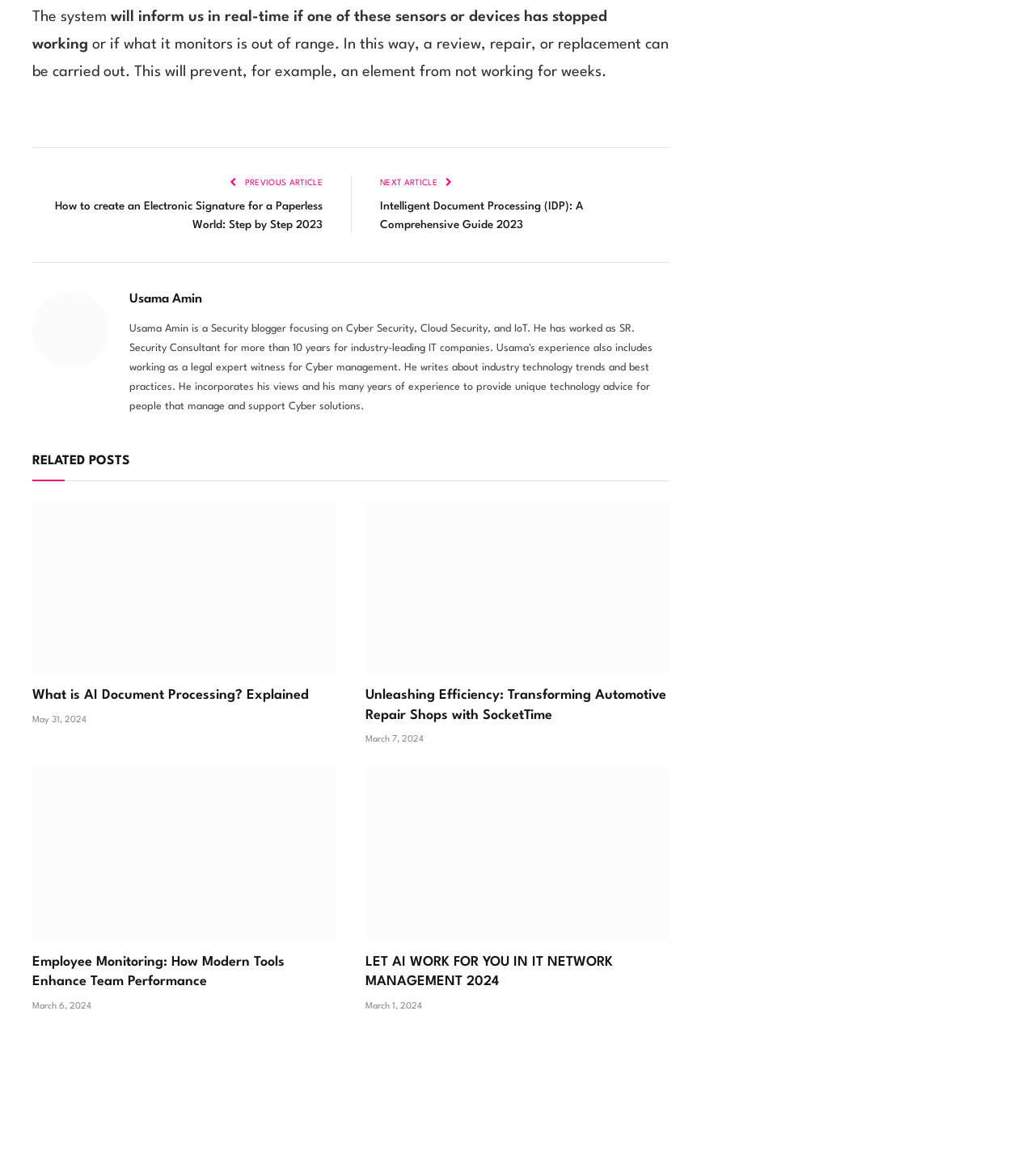Please find the bounding box coordinates of the element that needs to be clicked to perform the following instruction: "View the next article". The bounding box coordinates should be four float numbers between 0 and 1, represented as [left, top, right, bottom].

[0.367, 0.152, 0.425, 0.159]